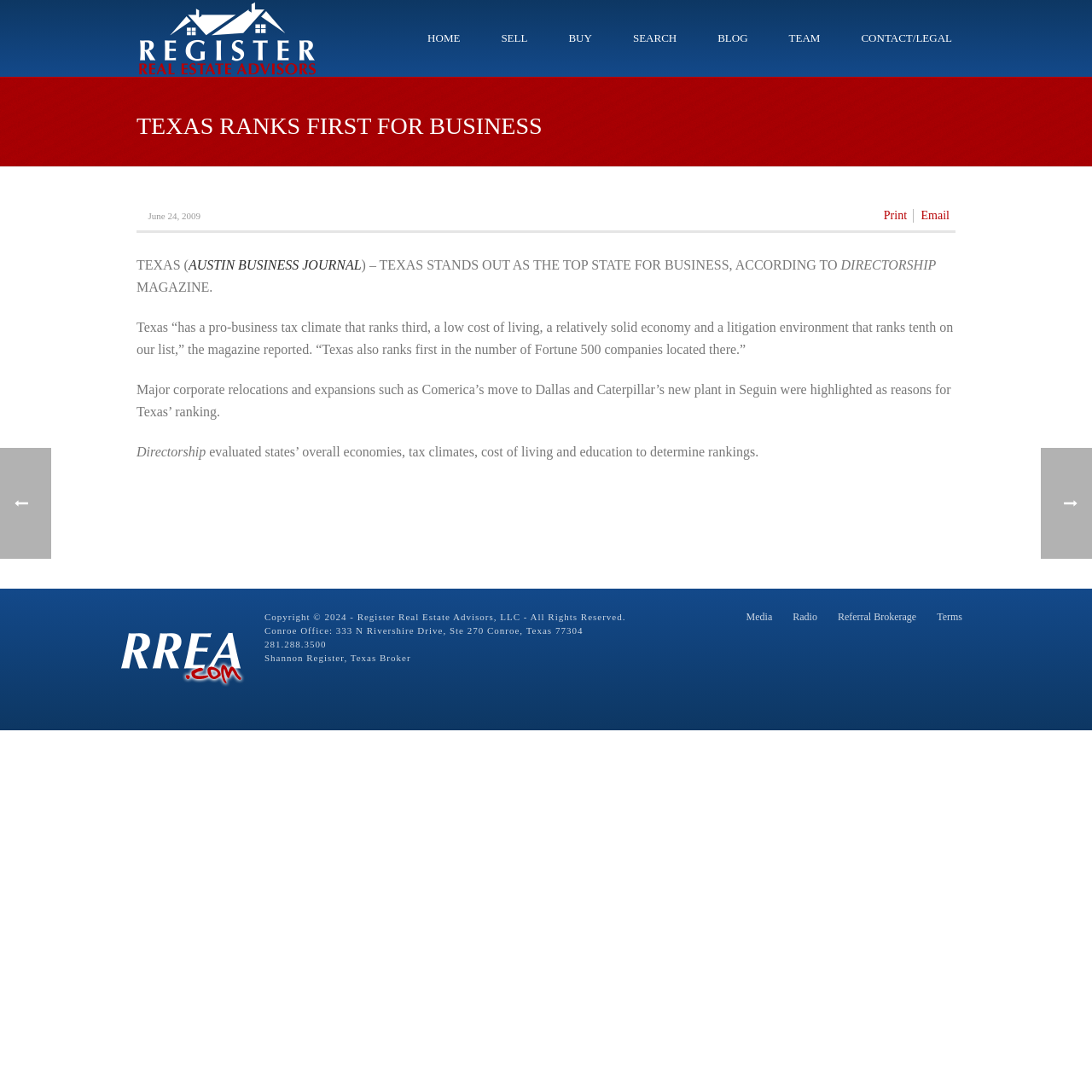Write a detailed summary of the webpage, including text, images, and layout.

The webpage is about Texas being ranked as the top state for business, according to Directorship magazine. At the top of the page, there is a navigation menu with six links: "HOME", "SELL", "BUY", "SEARCH", "BLOG", and "TEAM", followed by a "CONTACT/LEGAL" link with a popup menu. Below the navigation menu, there are two identical images of "Spring Texas Real Estate" on the left side, and a heading "TEXAS RANKS FIRST FOR BUSINESS" that spans across the page.

The main content of the page starts with a brief article about Texas being the top state for business, citing its pro-business tax climate, low cost of living, solid economy, and litigation environment. The article also mentions that Texas ranks first in the number of Fortune 500 companies located there. There are two paragraphs of text that provide more details about the reasons for Texas' ranking, including major corporate relocations and expansions.

On the right side of the page, there are three links: "Print", "Email", and a link to the date "June 24, 2009". Below the article, there is a section with copyright information, including a link to "Register Real Estate Advisors" and contact information for the Conroe Office.

At the bottom of the page, there are several links to other sections of the website, including "Media", "Radio", "Referral Brokerage", and "Terms". There are also two small images, one on the left side and one on the right side, near the bottom of the page.